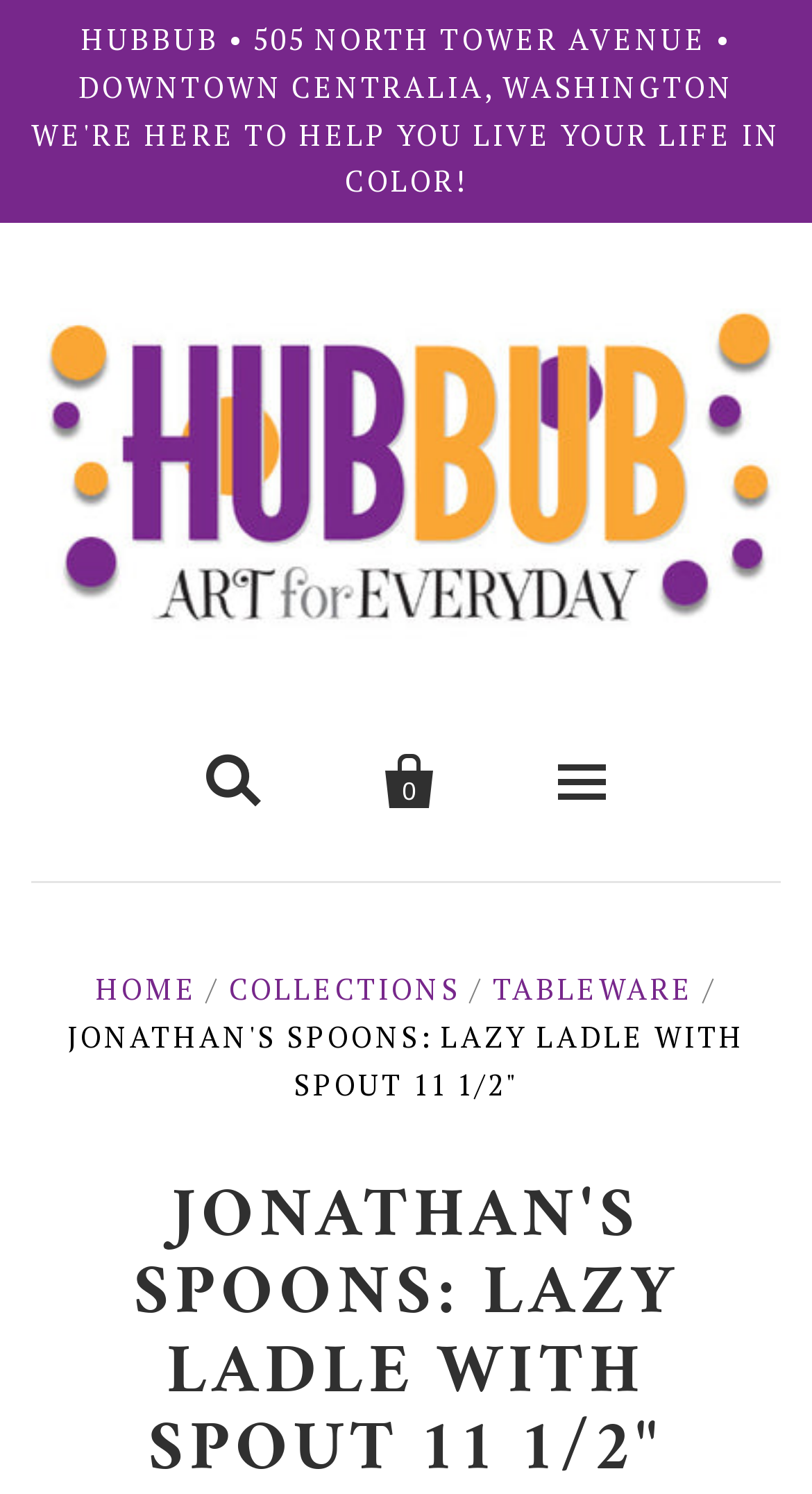Please identify the bounding box coordinates of the element's region that should be clicked to execute the following instruction: "visit TABLEWARE collection". The bounding box coordinates must be four float numbers between 0 and 1, i.e., [left, top, right, bottom].

[0.606, 0.649, 0.854, 0.675]